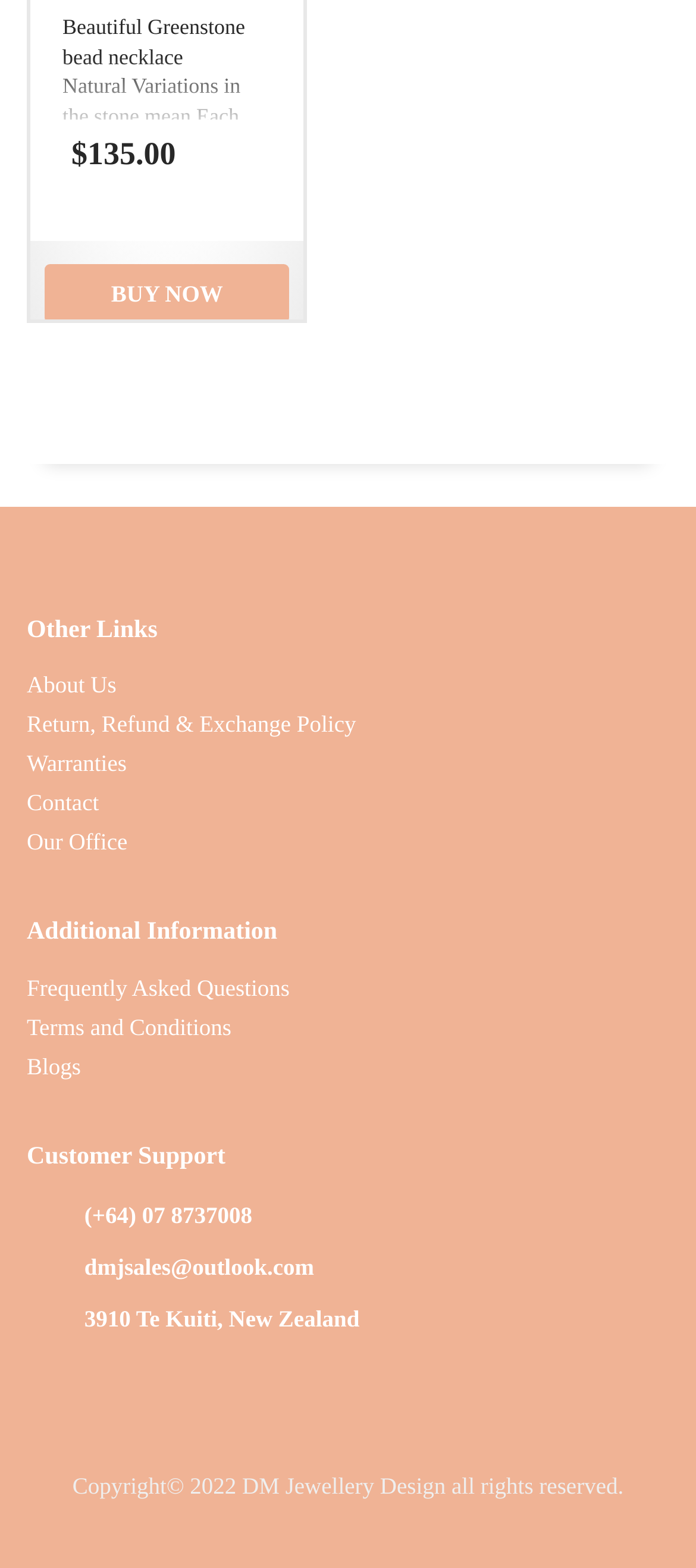Show the bounding box coordinates for the HTML element described as: "3910 Te Kuiti, New Zealand".

[0.121, 0.833, 0.517, 0.85]